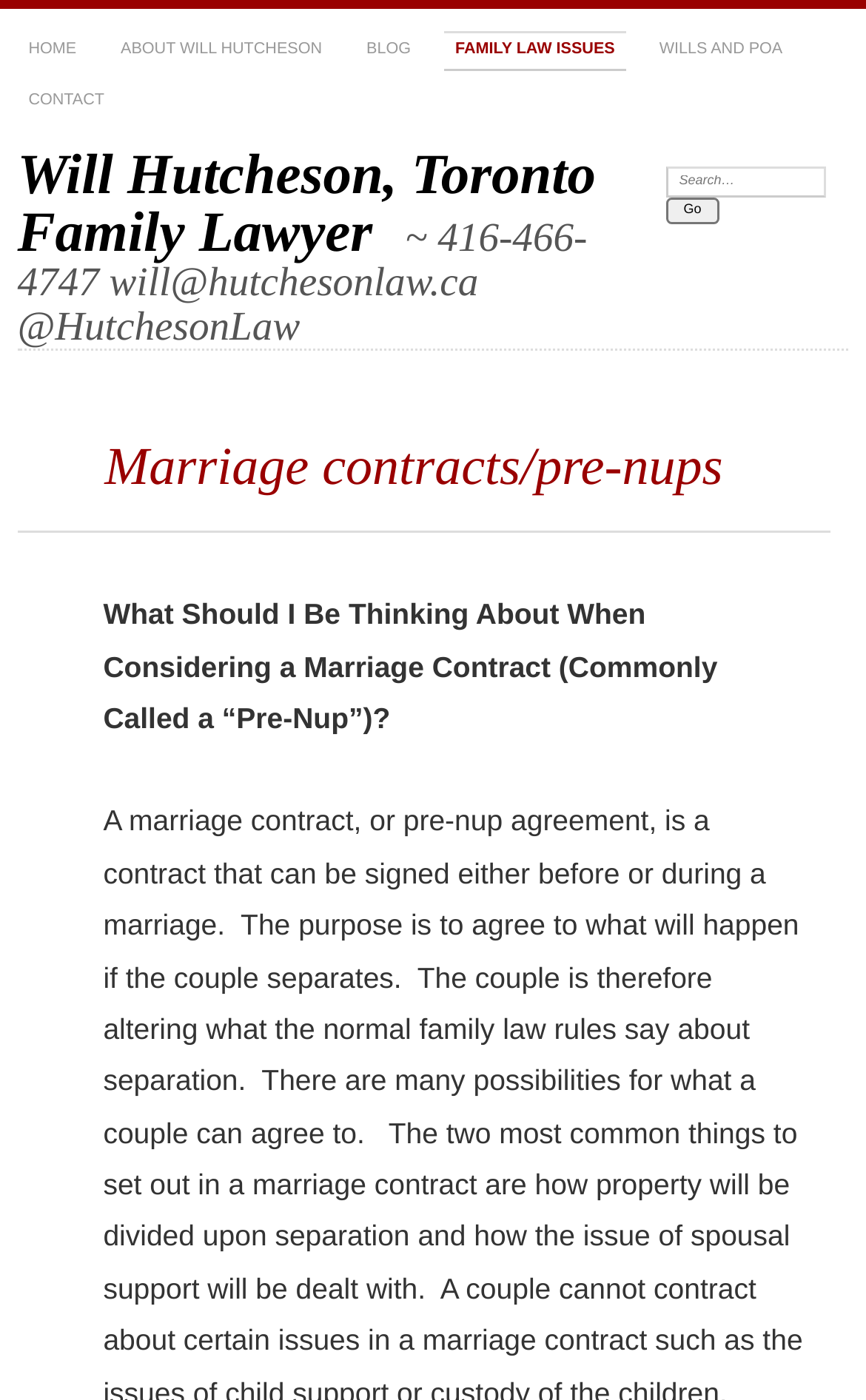Please give a succinct answer to the question in one word or phrase:
What is the name of the Toronto family lawyer?

Will Hutcheson